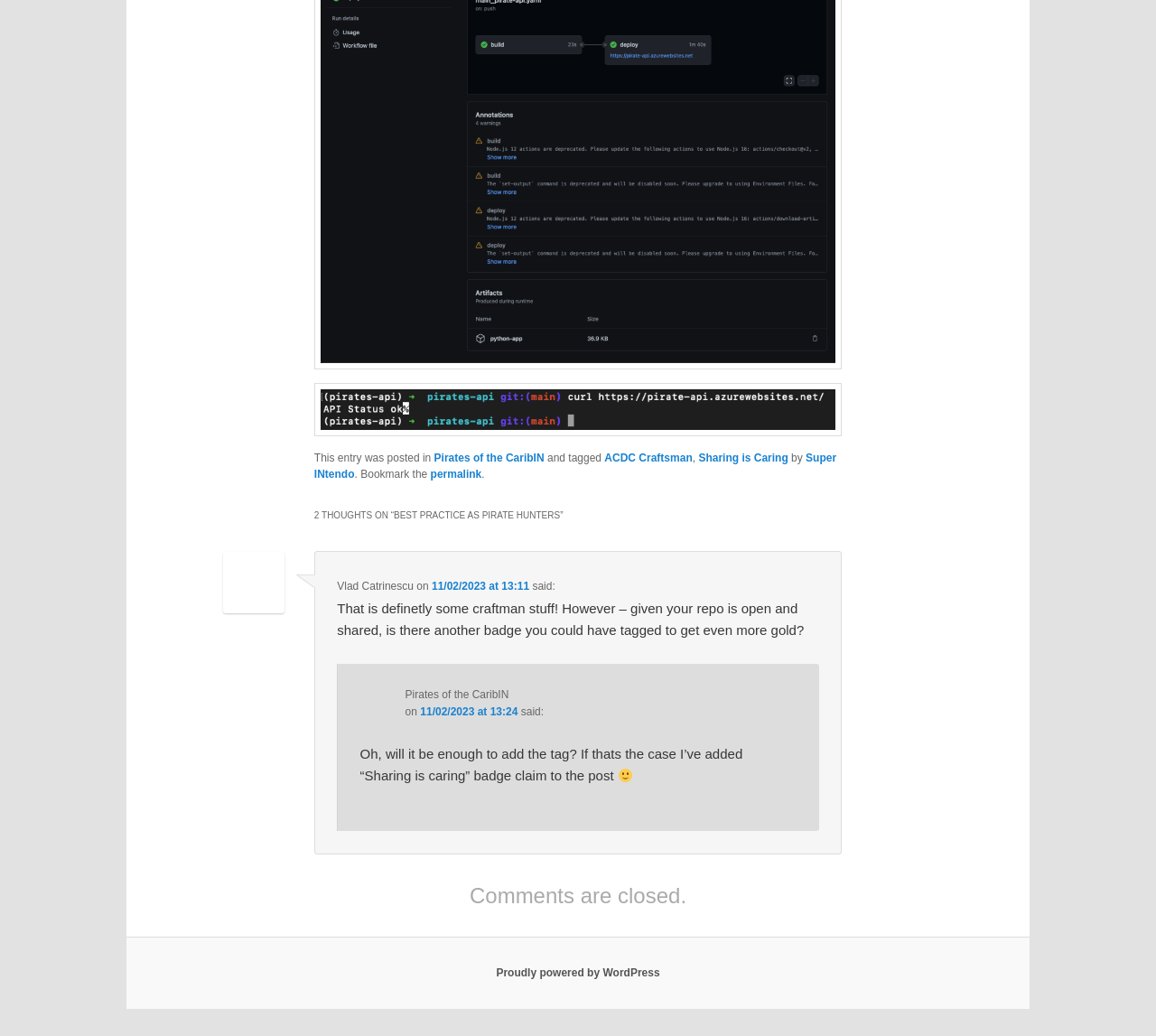Identify the bounding box coordinates for the element you need to click to achieve the following task: "Click on the '11/02/2023 at 13:11' link". The coordinates must be four float values ranging from 0 to 1, formatted as [left, top, right, bottom].

[0.373, 0.559, 0.458, 0.572]